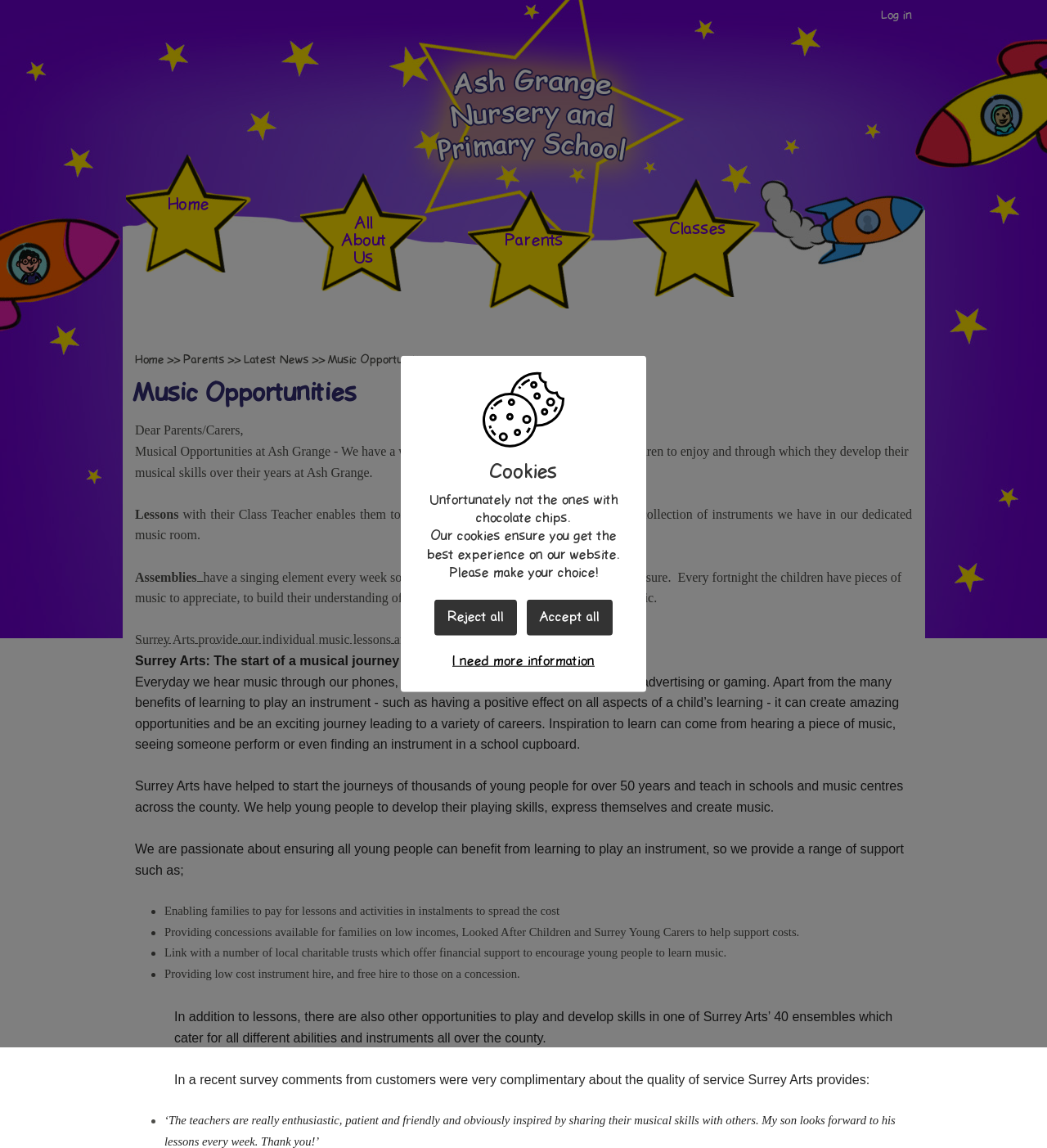Please locate the clickable area by providing the bounding box coordinates to follow this instruction: "Click on the 'Parents' link".

[0.175, 0.308, 0.215, 0.319]